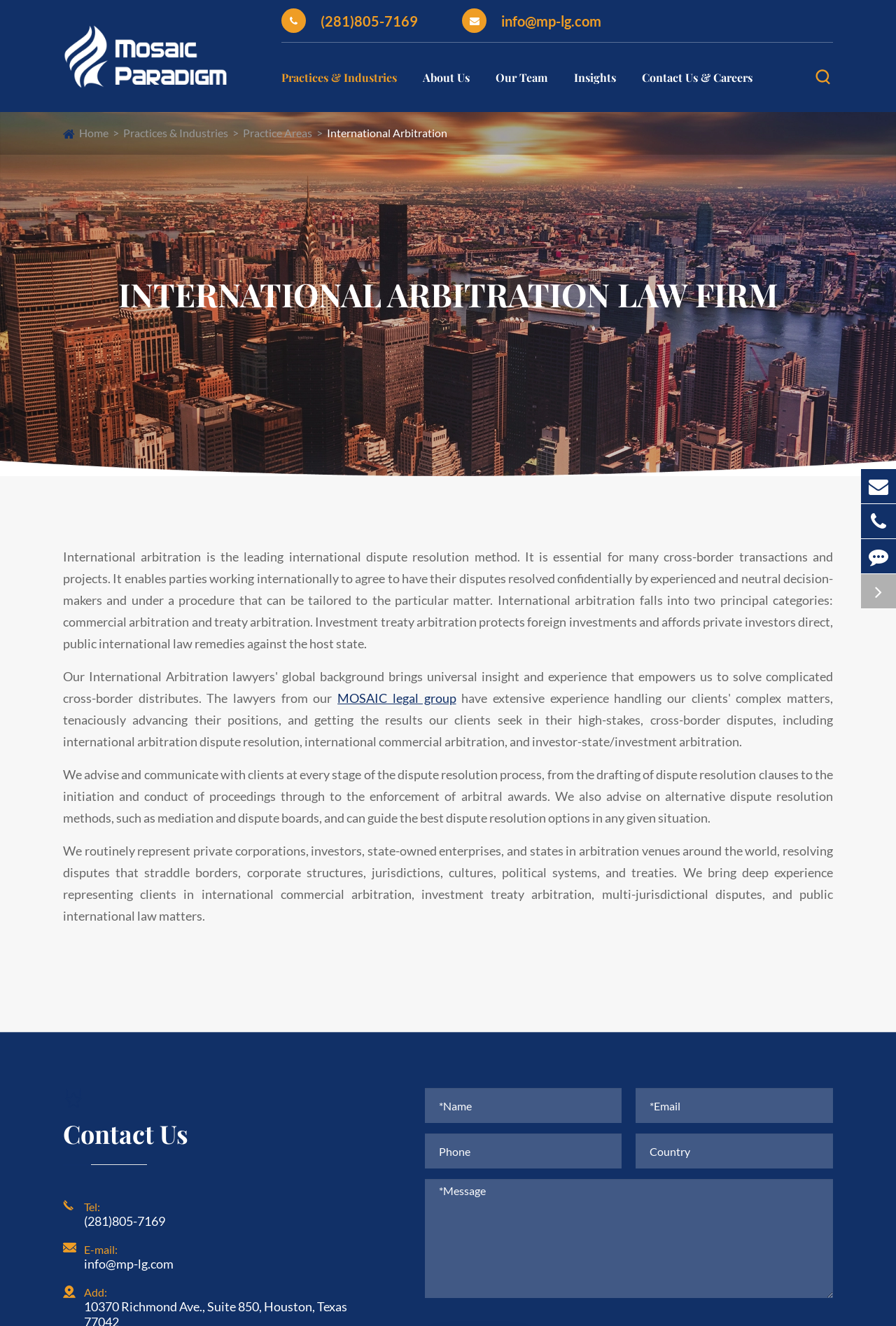Extract the bounding box coordinates for the HTML element that matches this description: "Practices & Industries". The coordinates should be four float numbers between 0 and 1, i.e., [left, top, right, bottom].

[0.138, 0.095, 0.255, 0.105]